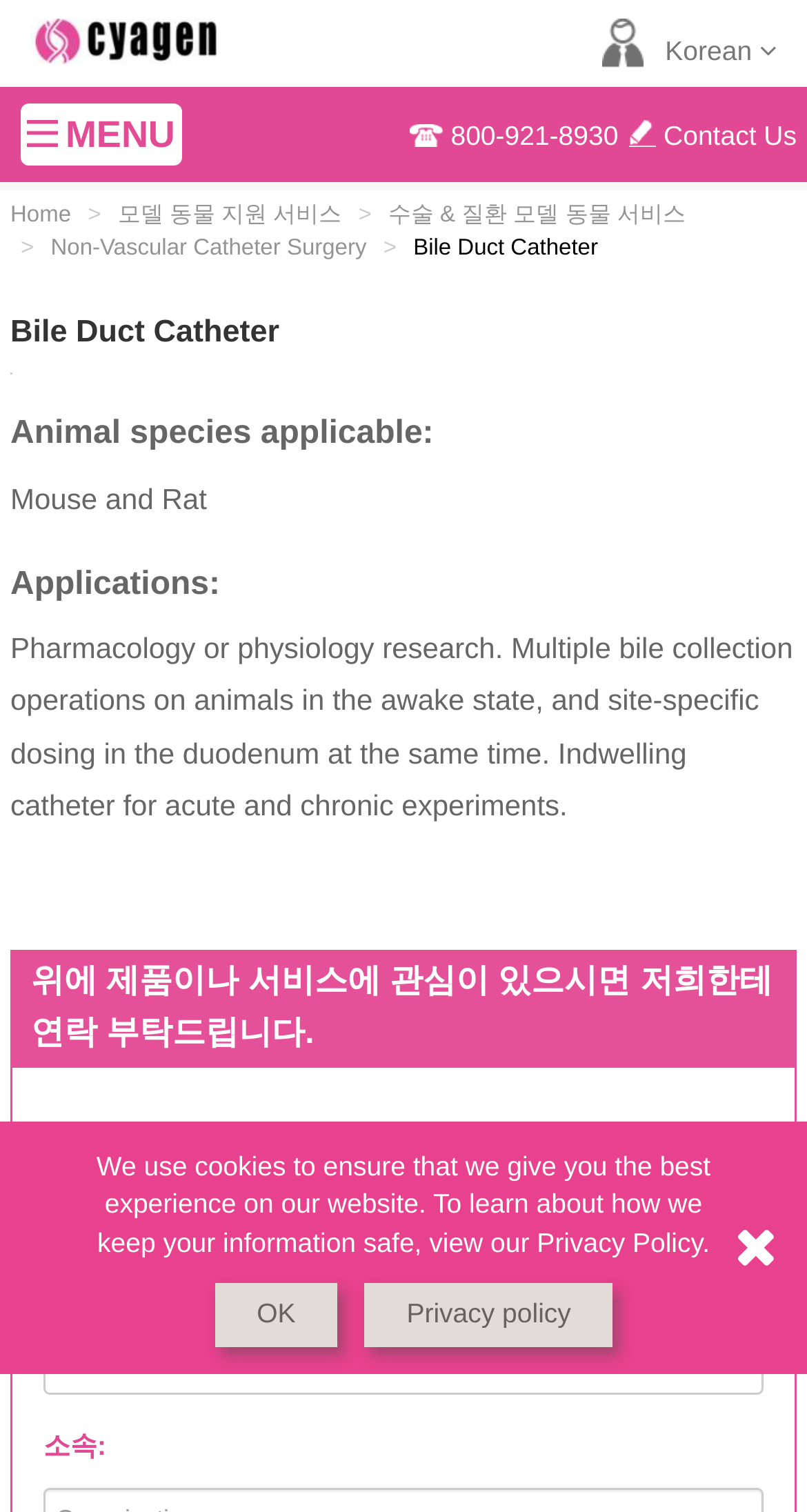Determine the bounding box coordinates of the clickable area required to perform the following instruction: "Click on the 'mountune' link". The coordinates should be represented as four float numbers between 0 and 1: [left, top, right, bottom].

None